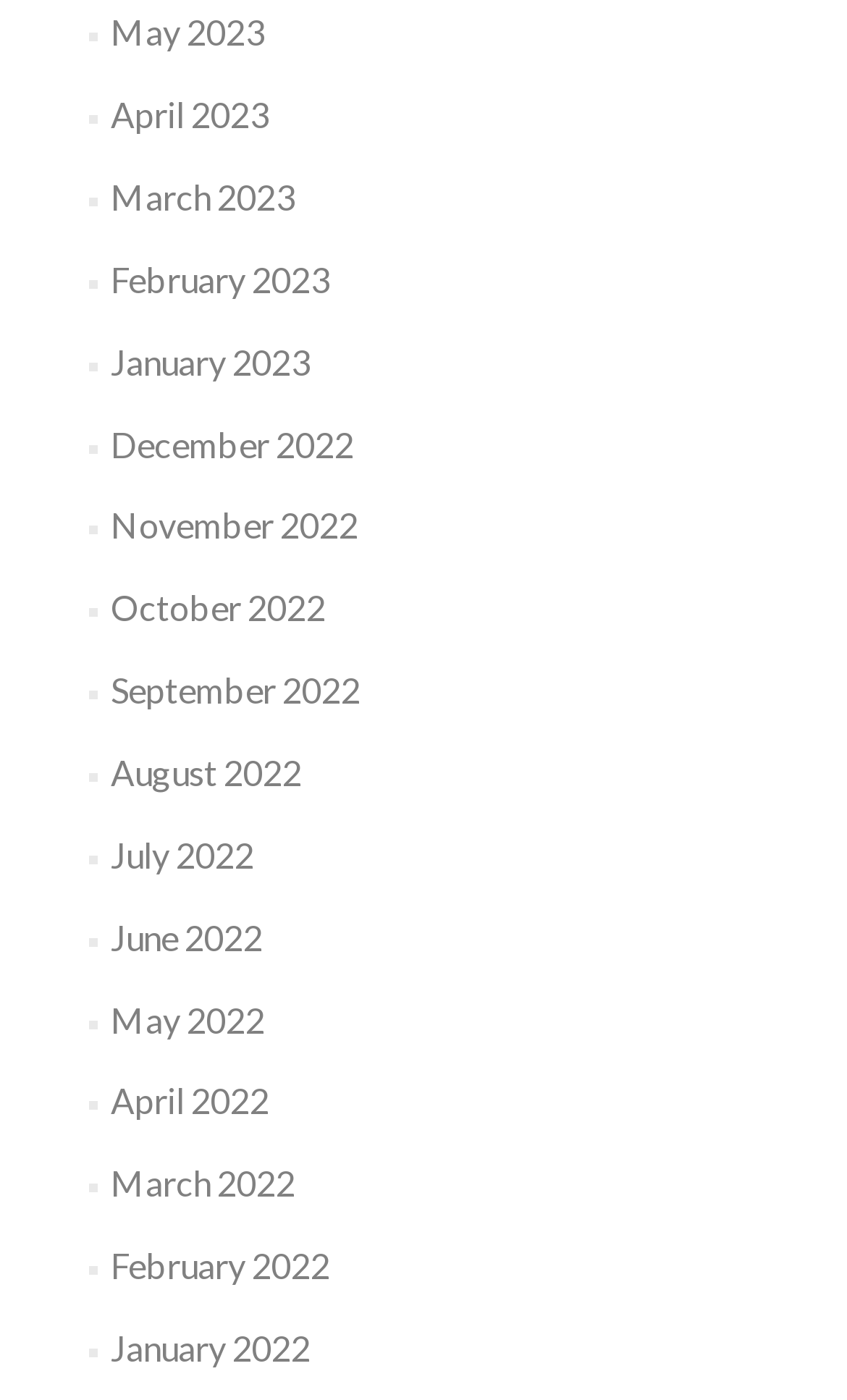Identify the bounding box coordinates of the element that should be clicked to fulfill this task: "access January 2023". The coordinates should be provided as four float numbers between 0 and 1, i.e., [left, top, right, bottom].

[0.13, 0.243, 0.366, 0.273]